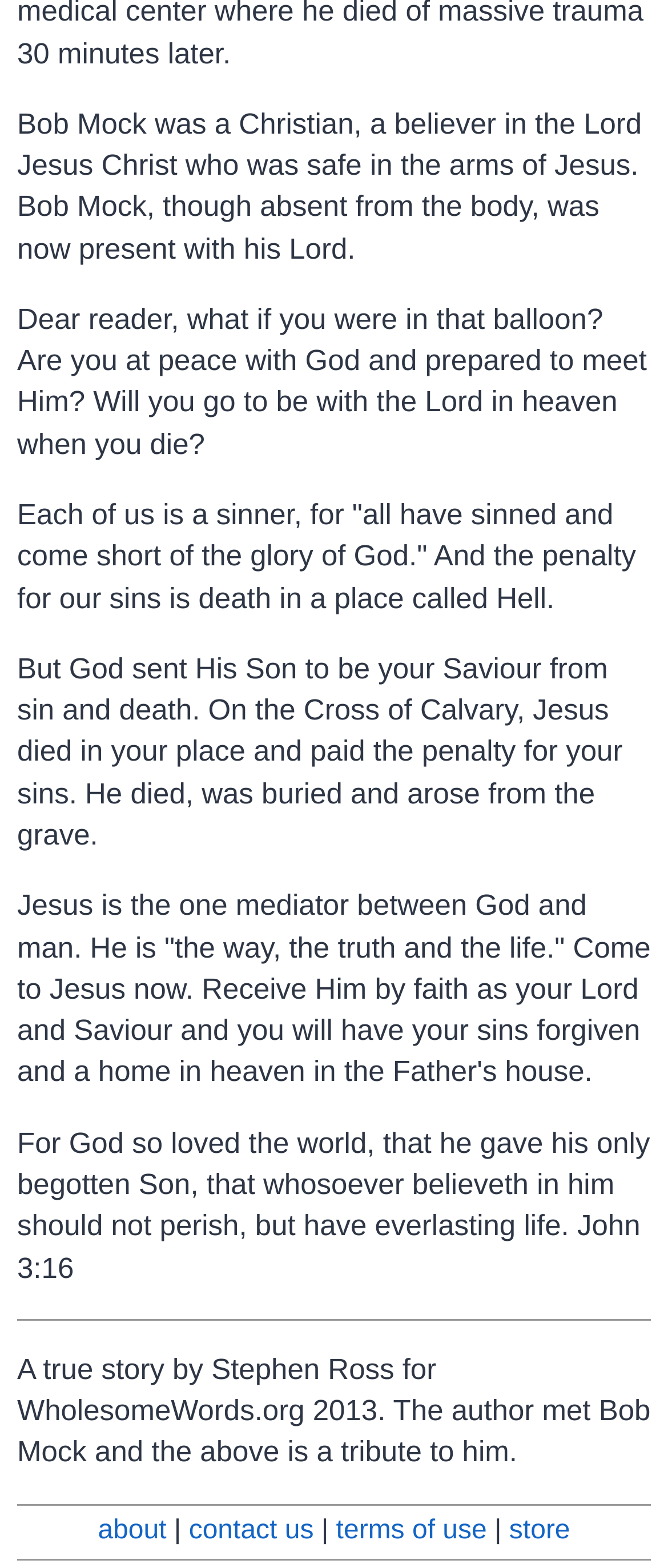Determine the bounding box coordinates of the UI element that matches the following description: "store". The coordinates should be four float numbers between 0 and 1 in the format [left, top, right, bottom].

[0.762, 0.967, 0.853, 0.985]